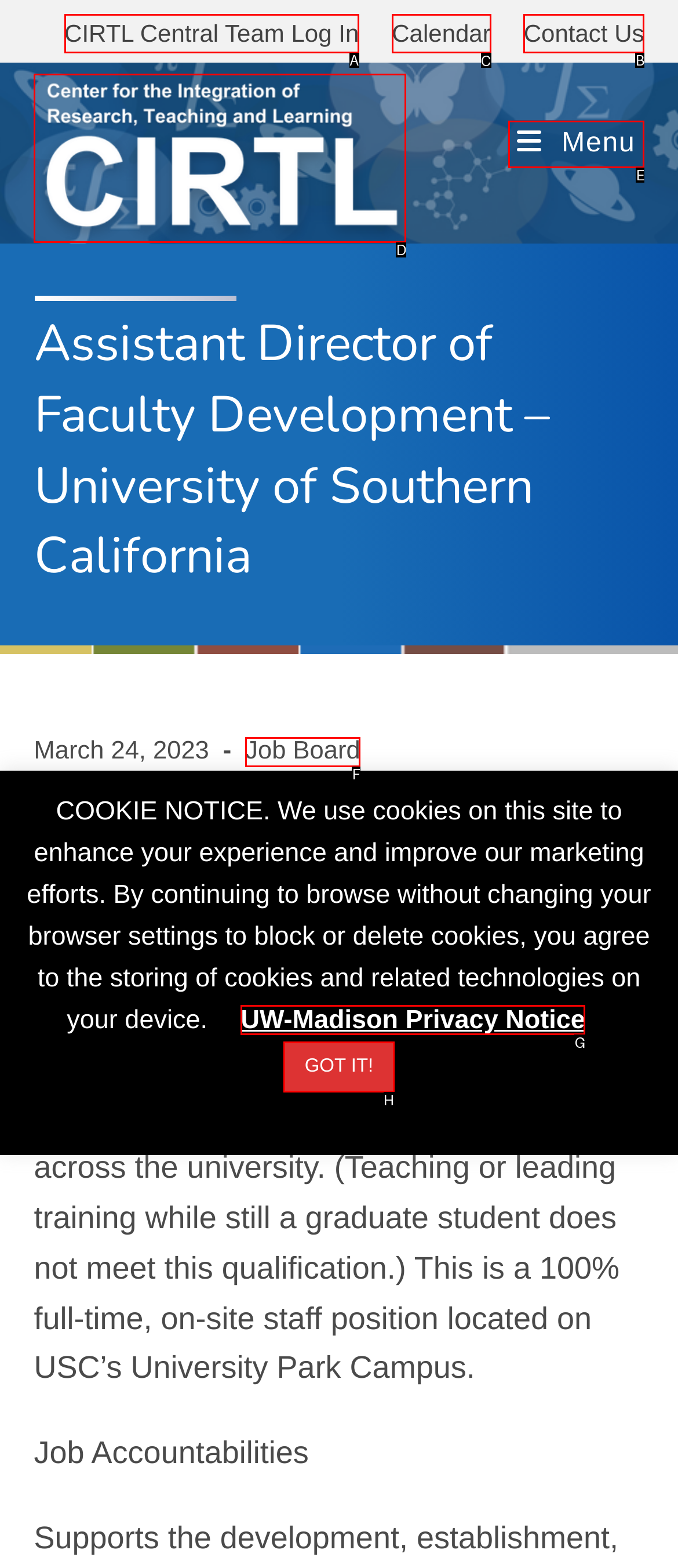Identify the correct HTML element to click for the task: view calendar. Provide the letter of your choice.

C